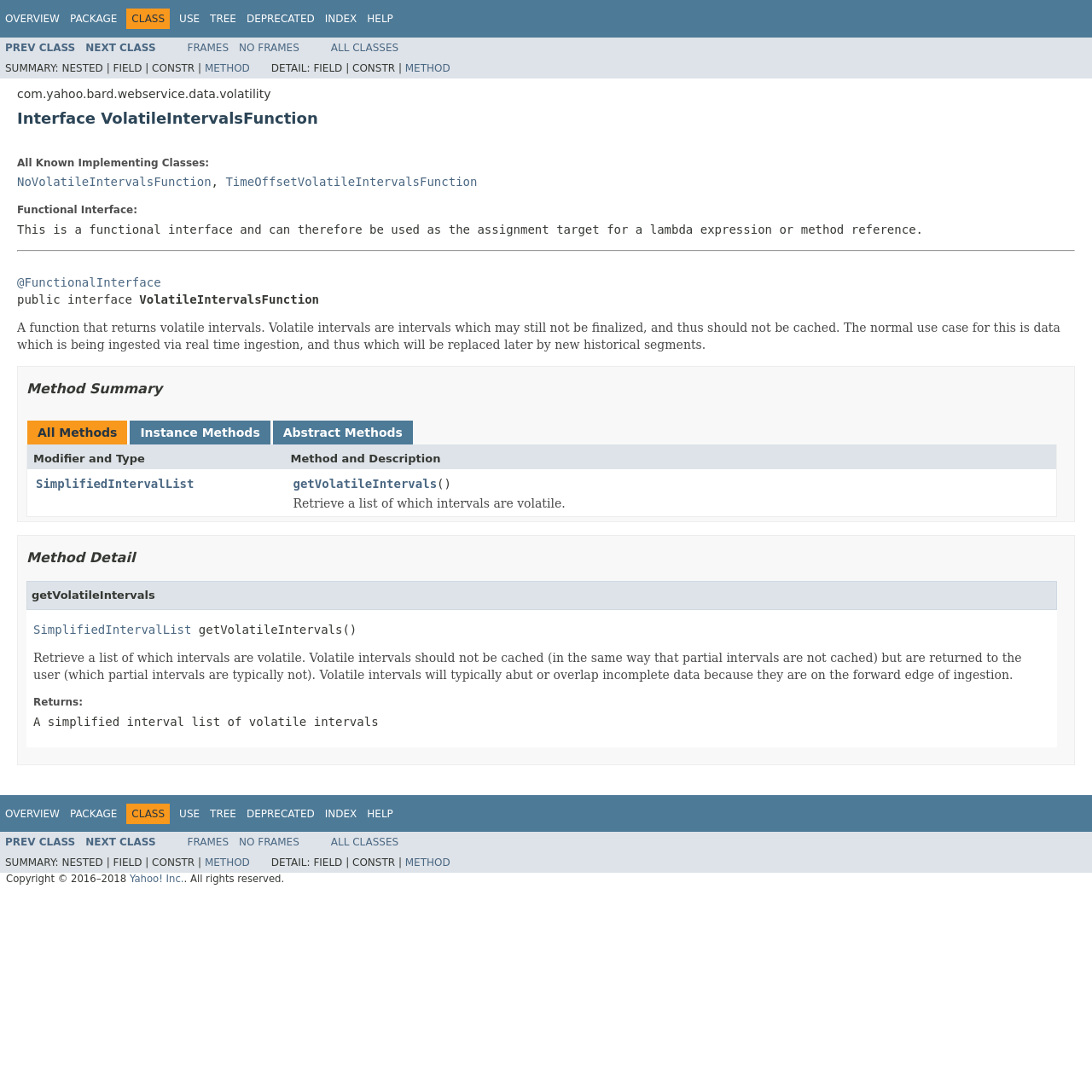What is the functional interface used for?
Please provide a comprehensive answer based on the contents of the image.

The functional interface is described in the 'Functional Interface' section of the webpage, which states that it can be used as the assignment target for a lambda expression or method reference. This implies that the functional interface is used to provide a way to assign a lambda expression or method reference to a variable or field.